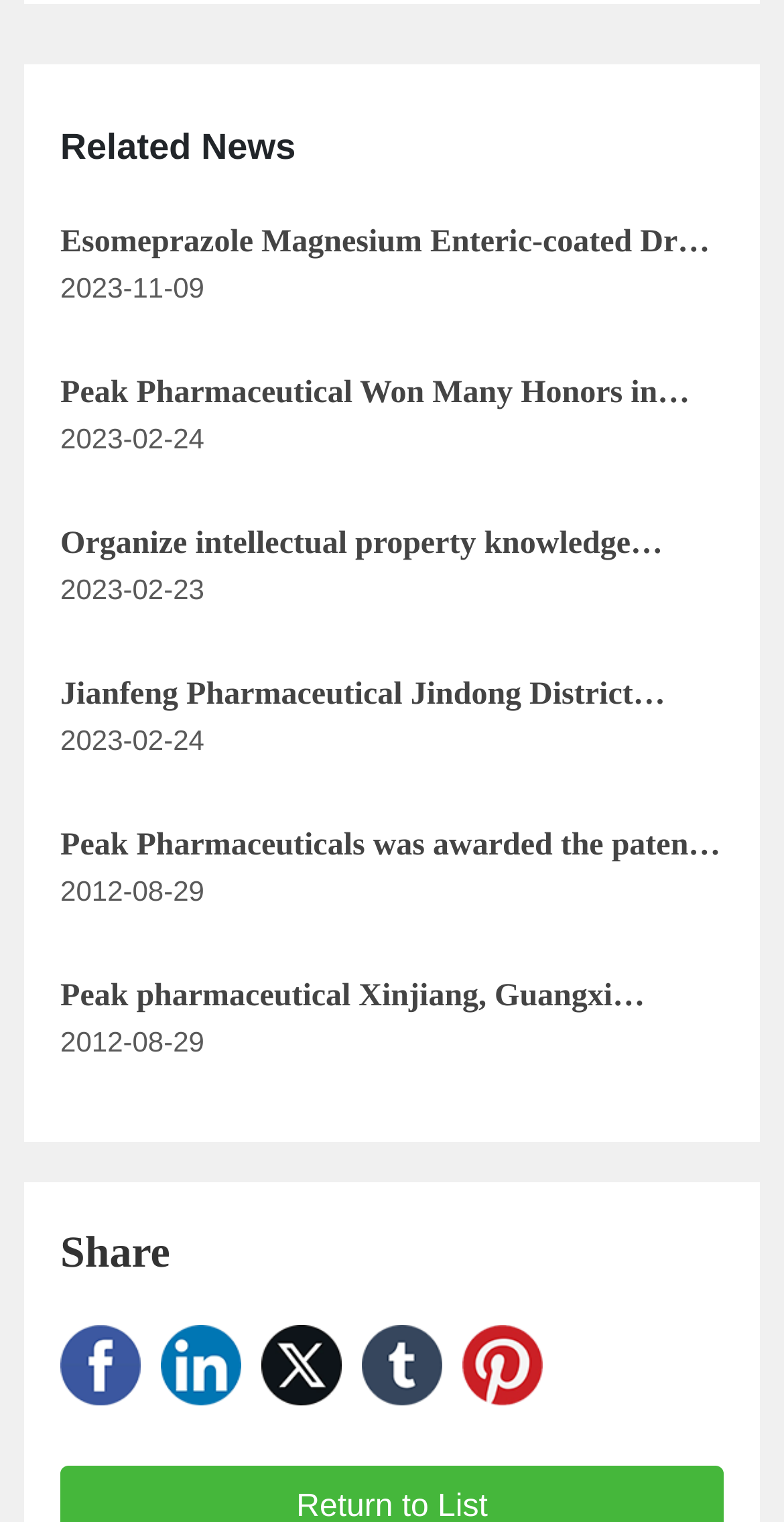Please answer the following question using a single word or phrase: What is the category of news on this webpage?

Related News